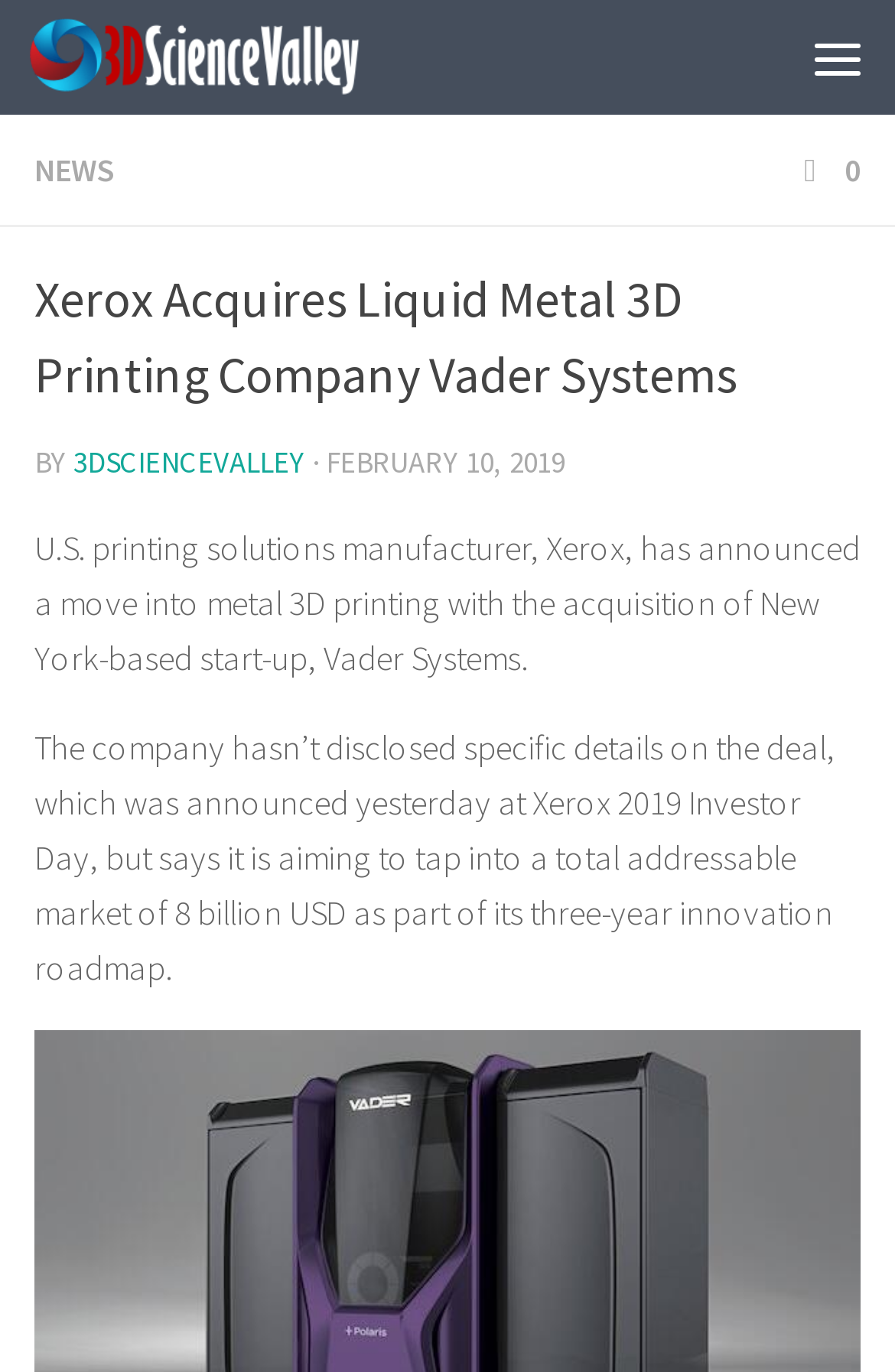Using the element description: "alt="3D Science Valley"", determine the bounding box coordinates for the specified UI element. The coordinates should be four float numbers between 0 and 1, [left, top, right, bottom].

[0.033, 0.014, 0.526, 0.07]